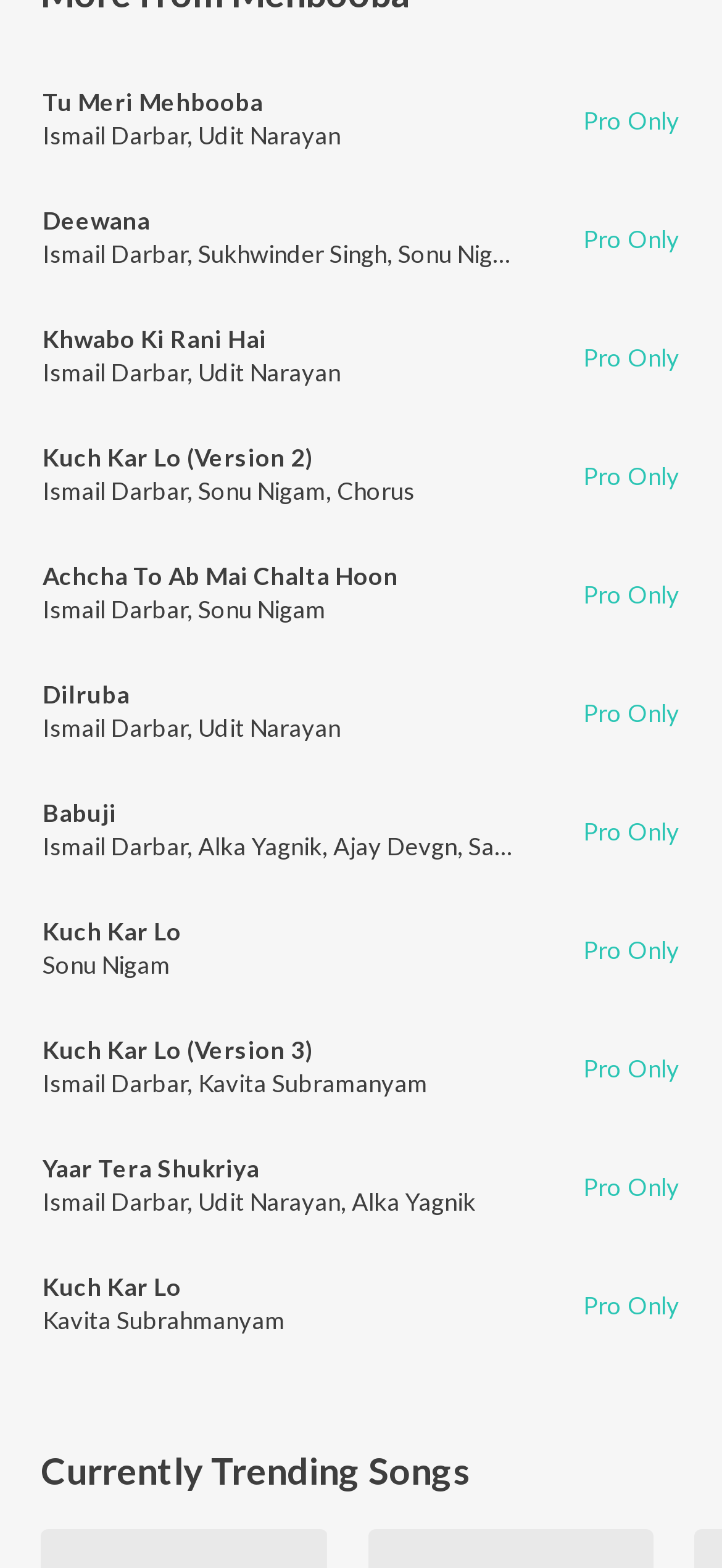Could you indicate the bounding box coordinates of the region to click in order to complete this instruction: "Read about 'Achcha To Ab Mai Chalta Hoon'".

[0.059, 0.356, 0.715, 0.378]